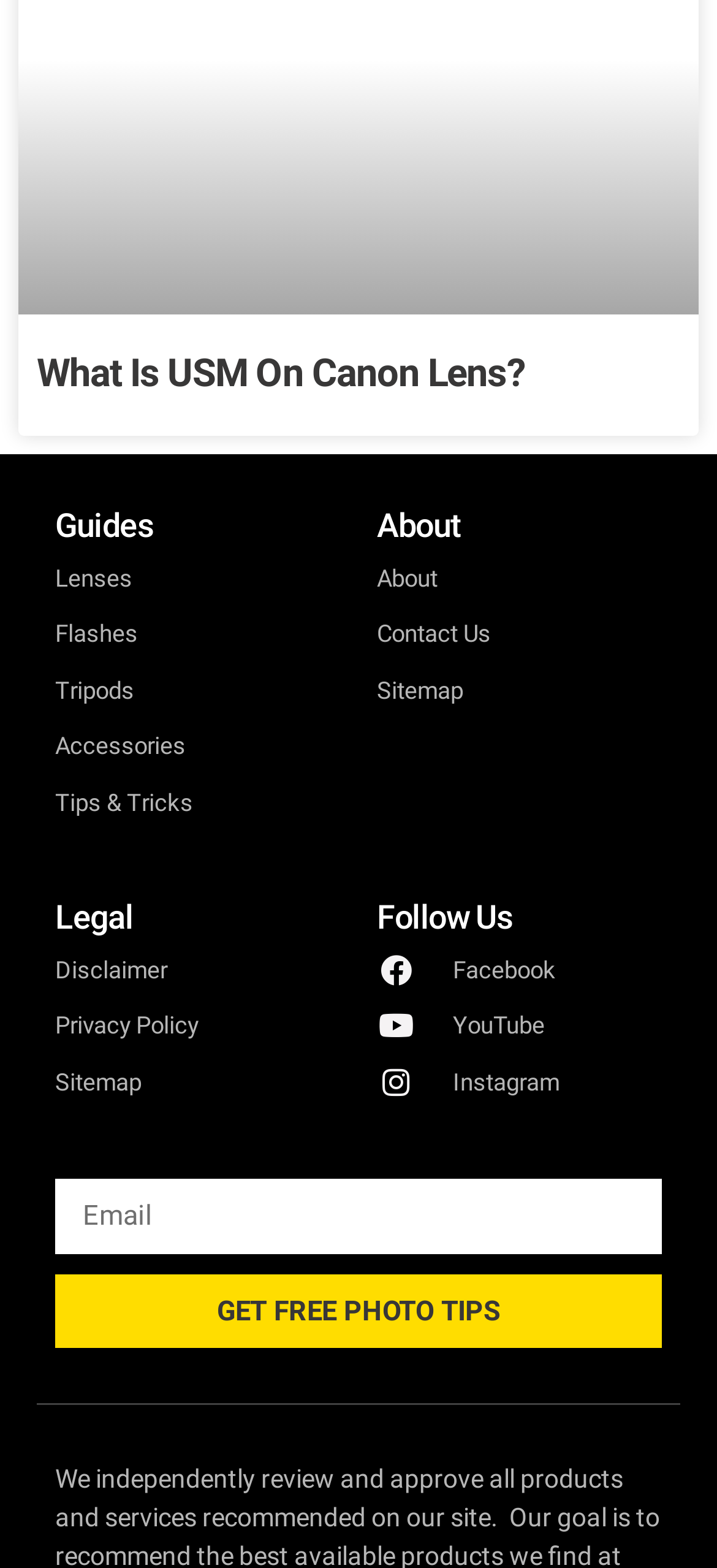Identify the bounding box for the described UI element. Provide the coordinates in (top-left x, top-left y, bottom-right x, bottom-right y) format with values ranging from 0 to 1: Tripods

[0.077, 0.425, 0.474, 0.455]